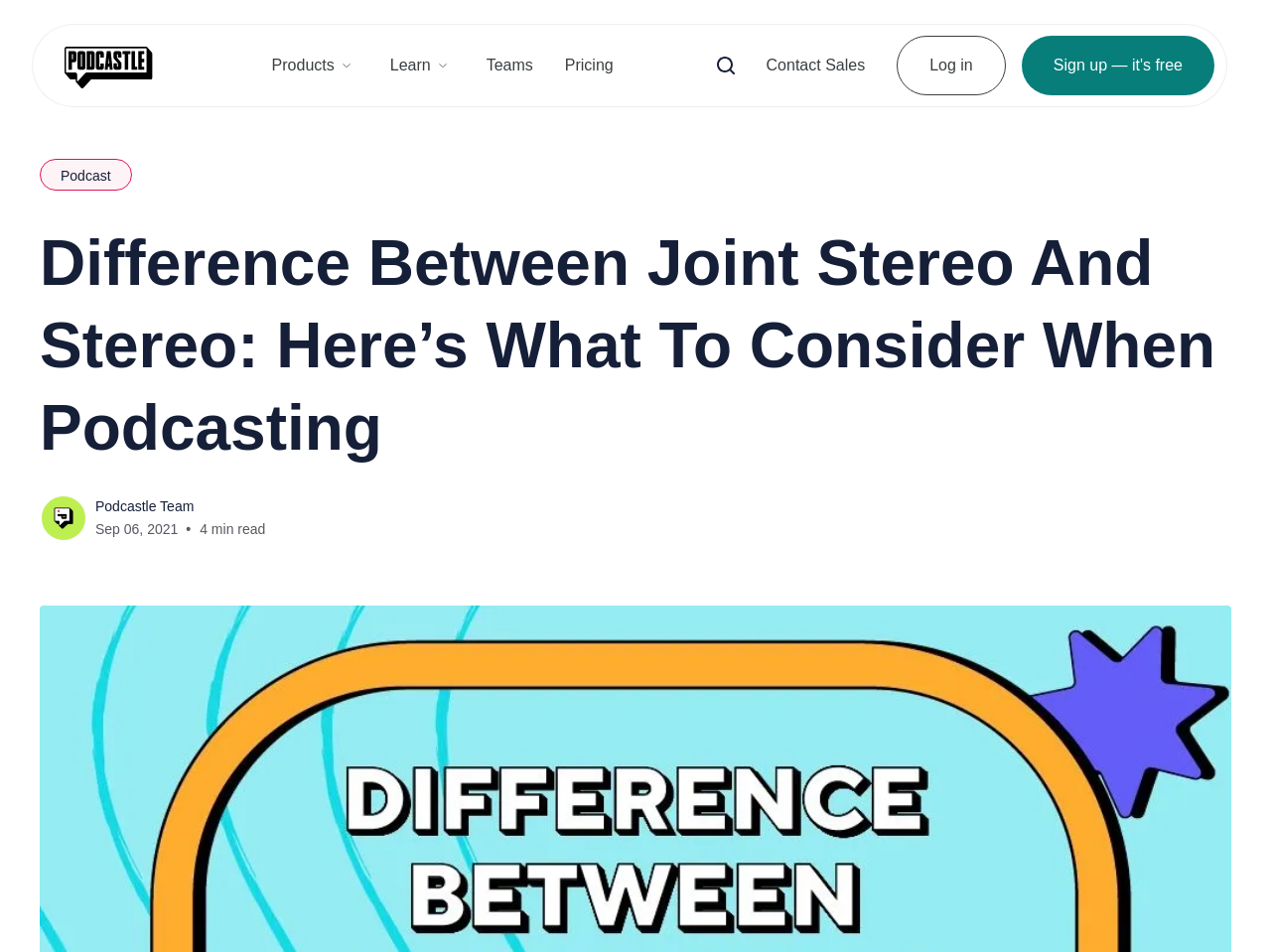Please locate the bounding box coordinates of the element that needs to be clicked to achieve the following instruction: "Read the news". The coordinates should be four float numbers between 0 and 1, i.e., [left, top, right, bottom].

None